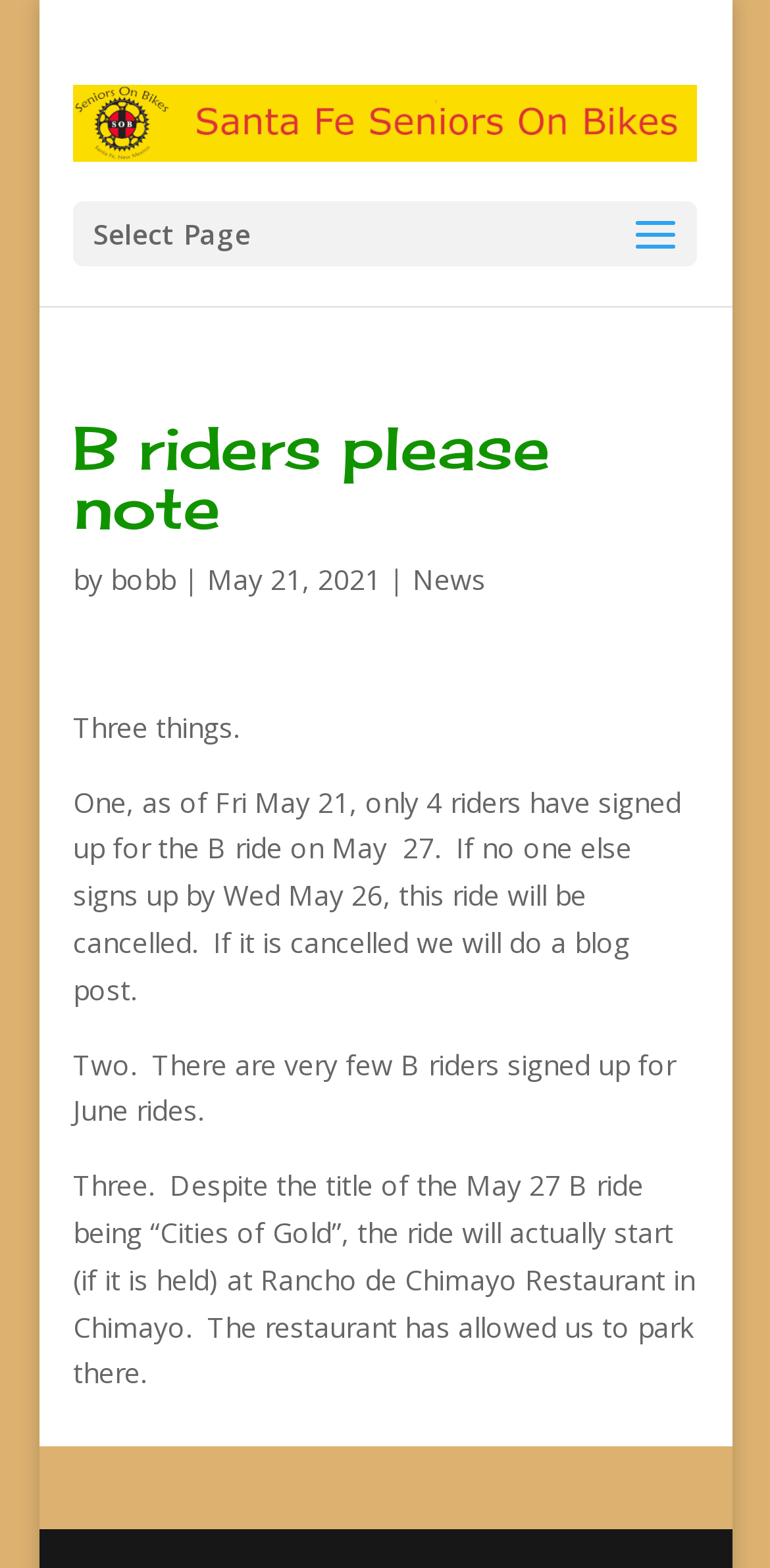Please specify the bounding box coordinates in the format (top-left x, top-left y, bottom-right x, bottom-right y), with all values as floating point numbers between 0 and 1. Identify the bounding box of the UI element described by: bobb

[0.144, 0.357, 0.228, 0.381]